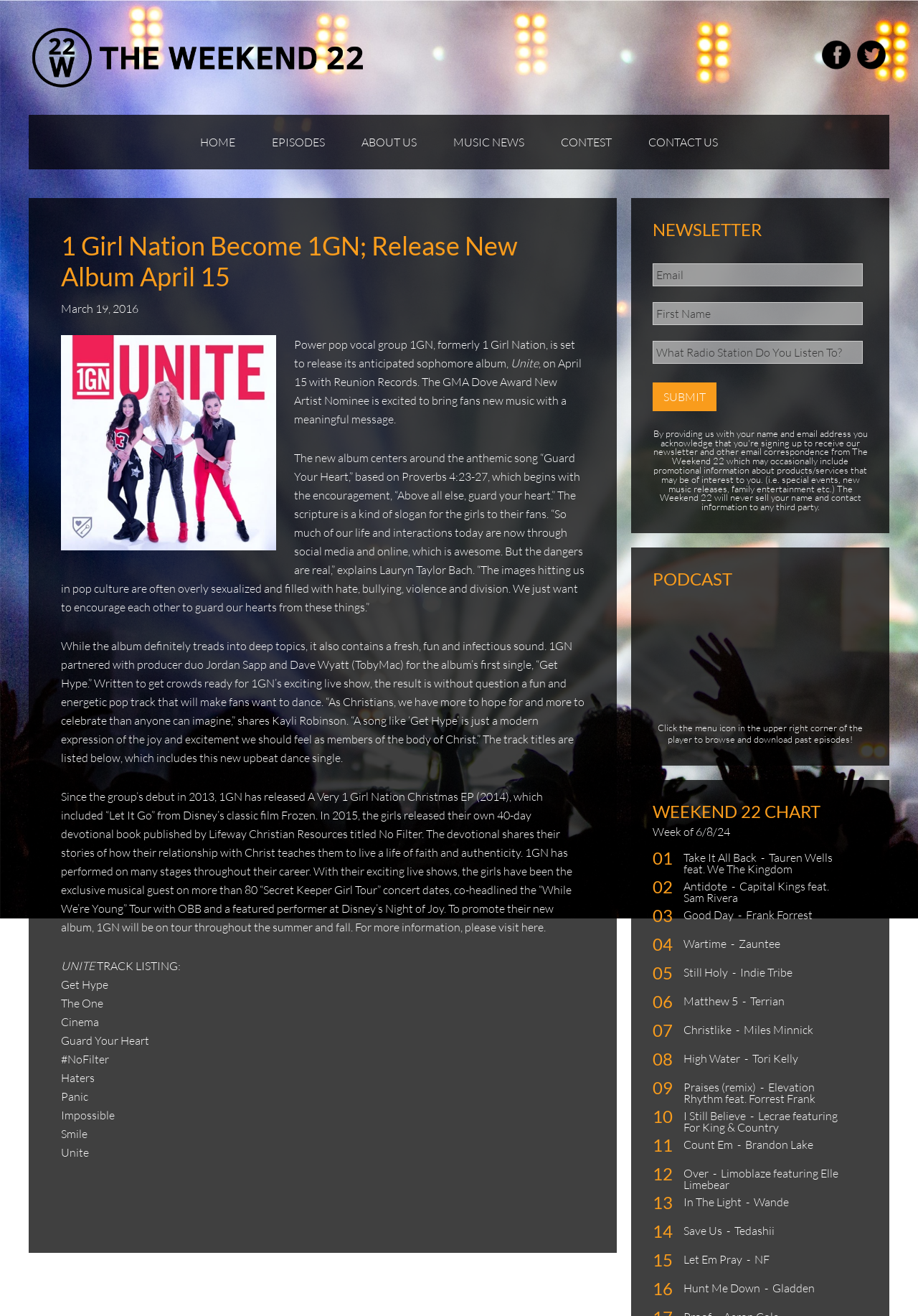Please identify the coordinates of the bounding box that should be clicked to fulfill this instruction: "Enter email address".

[0.711, 0.2, 0.939, 0.217]